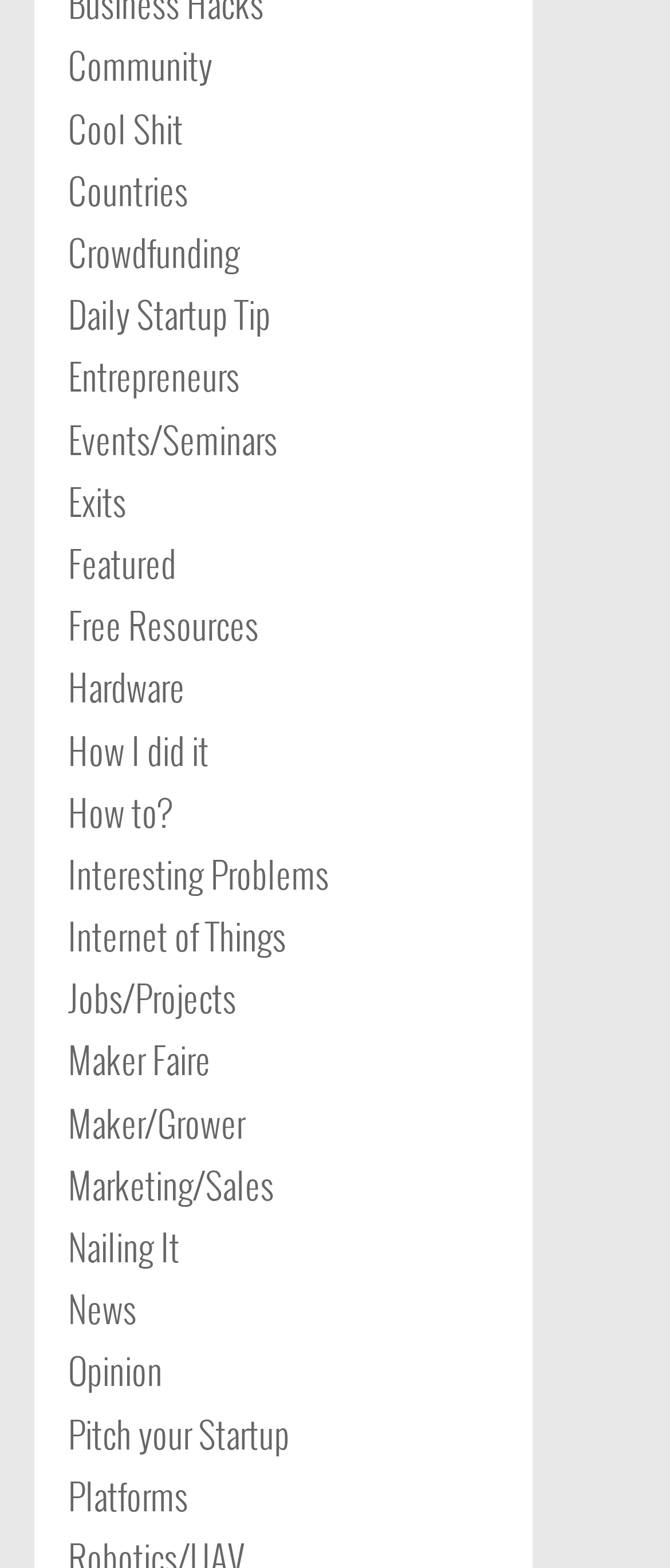Can you provide the bounding box coordinates for the element that should be clicked to implement the instruction: "Browse featured content"?

[0.101, 0.342, 0.263, 0.376]